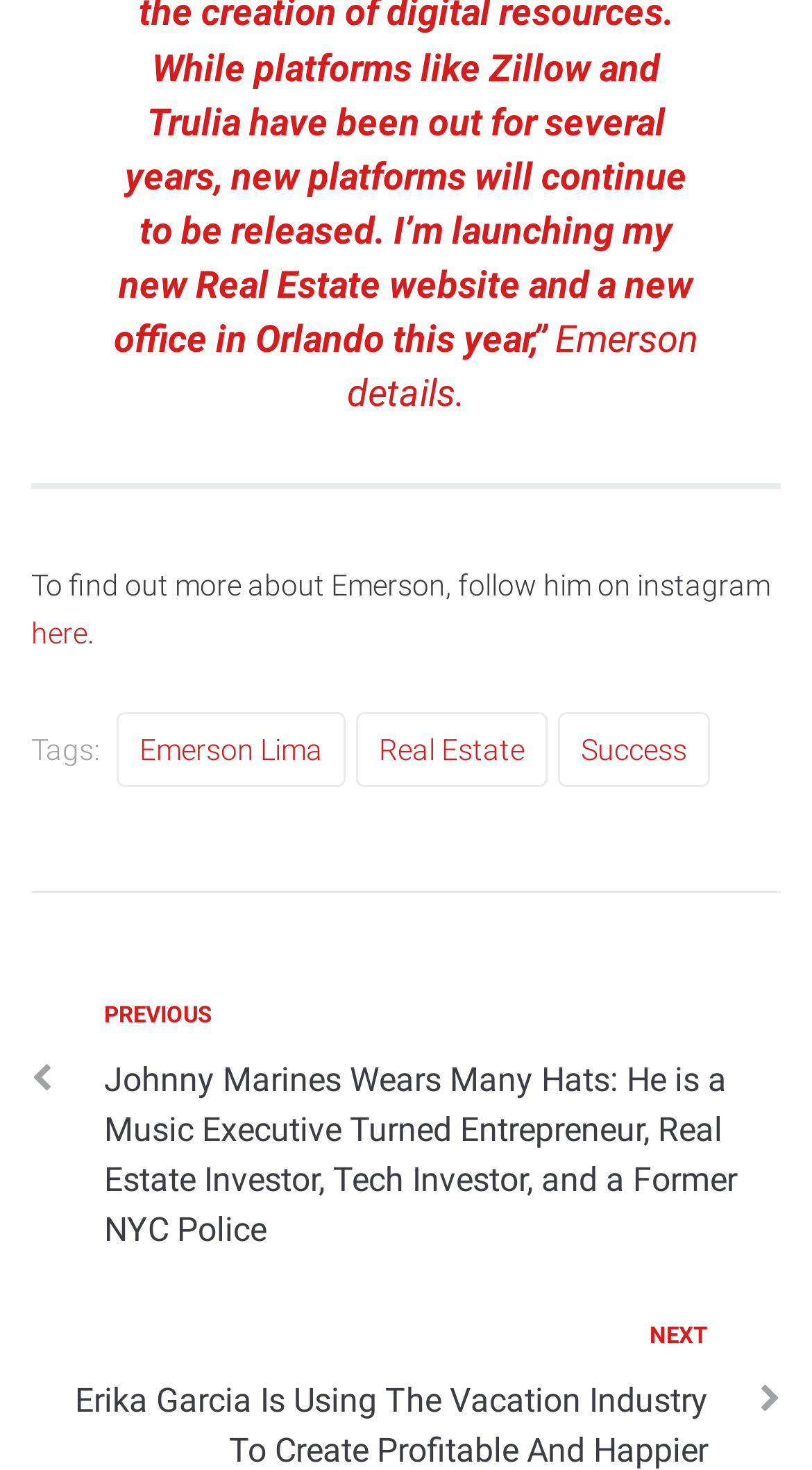Bounding box coordinates are specified in the format (top-left x, top-left y, bottom-right x, bottom-right y). All values are floating point numbers bounded between 0 and 1. Please provide the bounding box coordinate of the region this sentence describes: here

[0.038, 0.419, 0.108, 0.441]